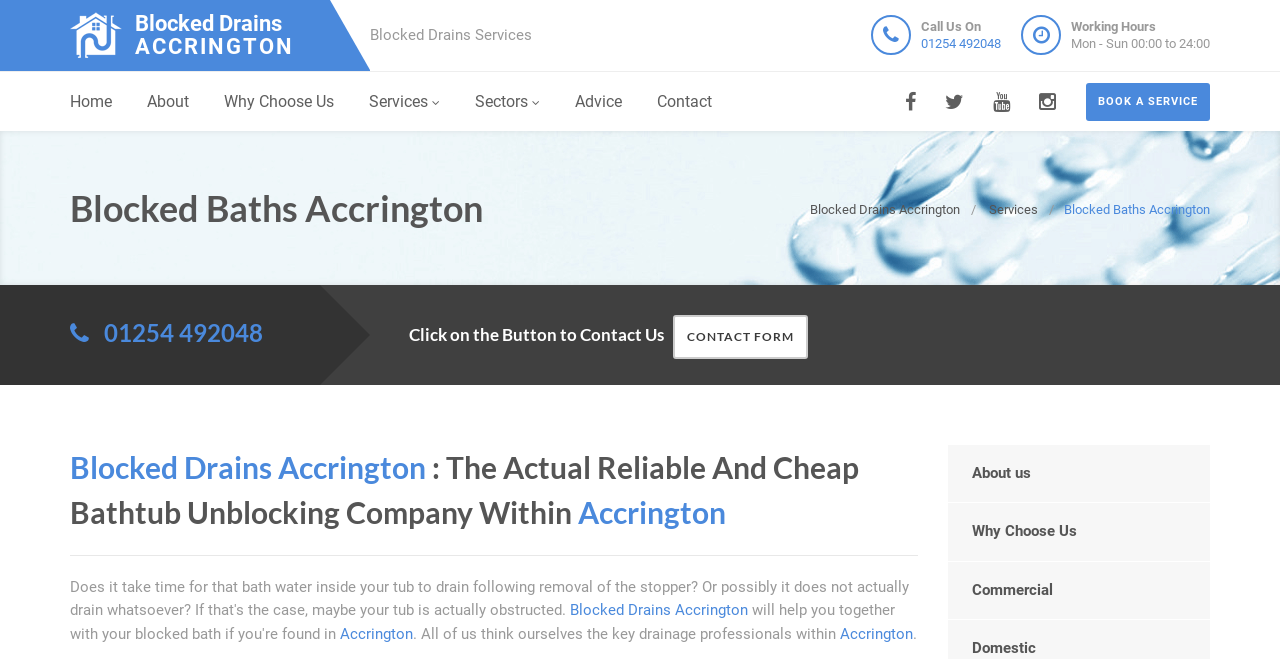Can you specify the bounding box coordinates for the region that should be clicked to fulfill this instruction: "Call the phone number".

[0.72, 0.055, 0.782, 0.077]